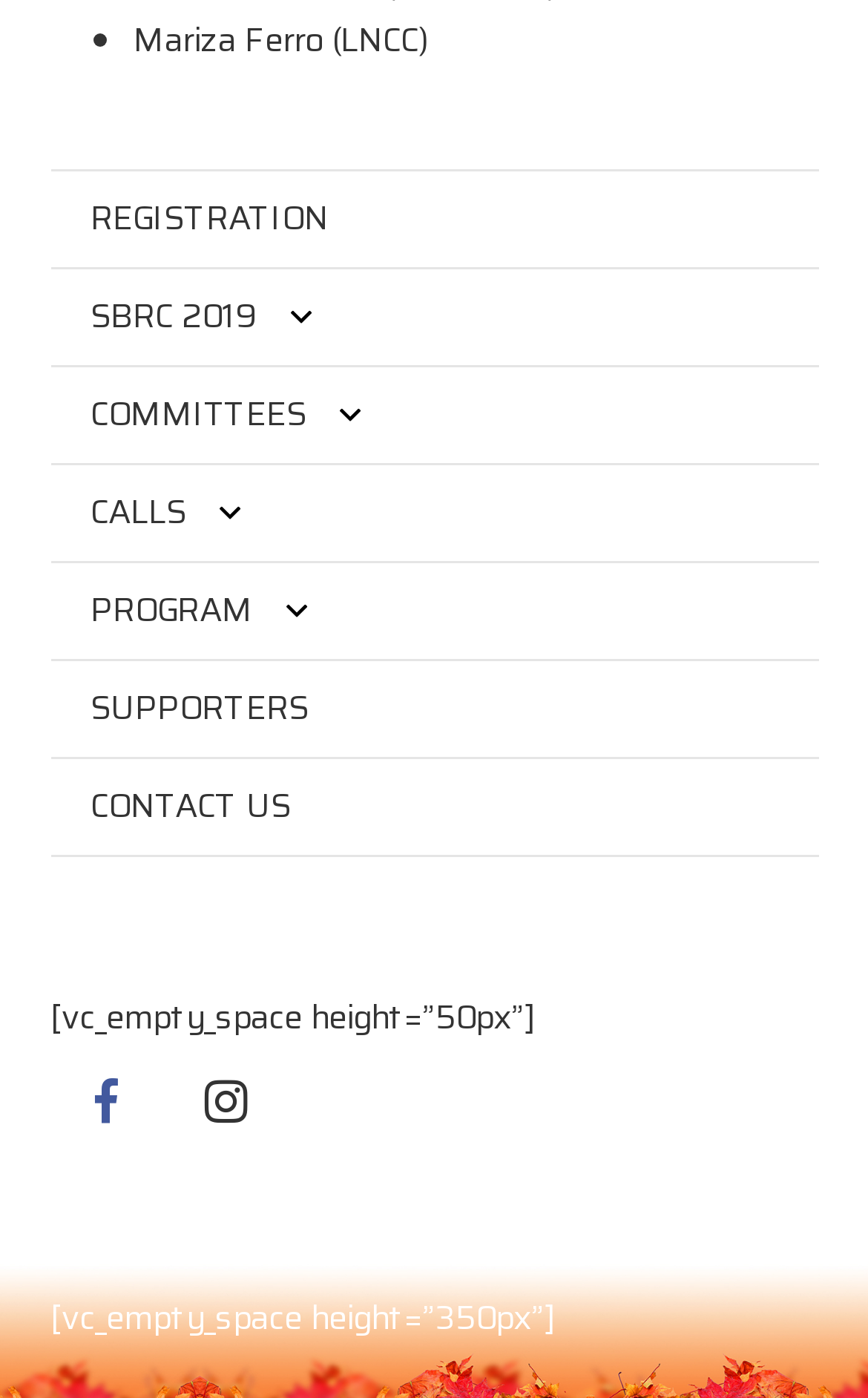Using the provided element description, identify the bounding box coordinates as (top-left x, top-left y, bottom-right x, bottom-right y). Ensure all values are between 0 and 1. Description: REGISTRATION

[0.058, 0.121, 0.942, 0.191]